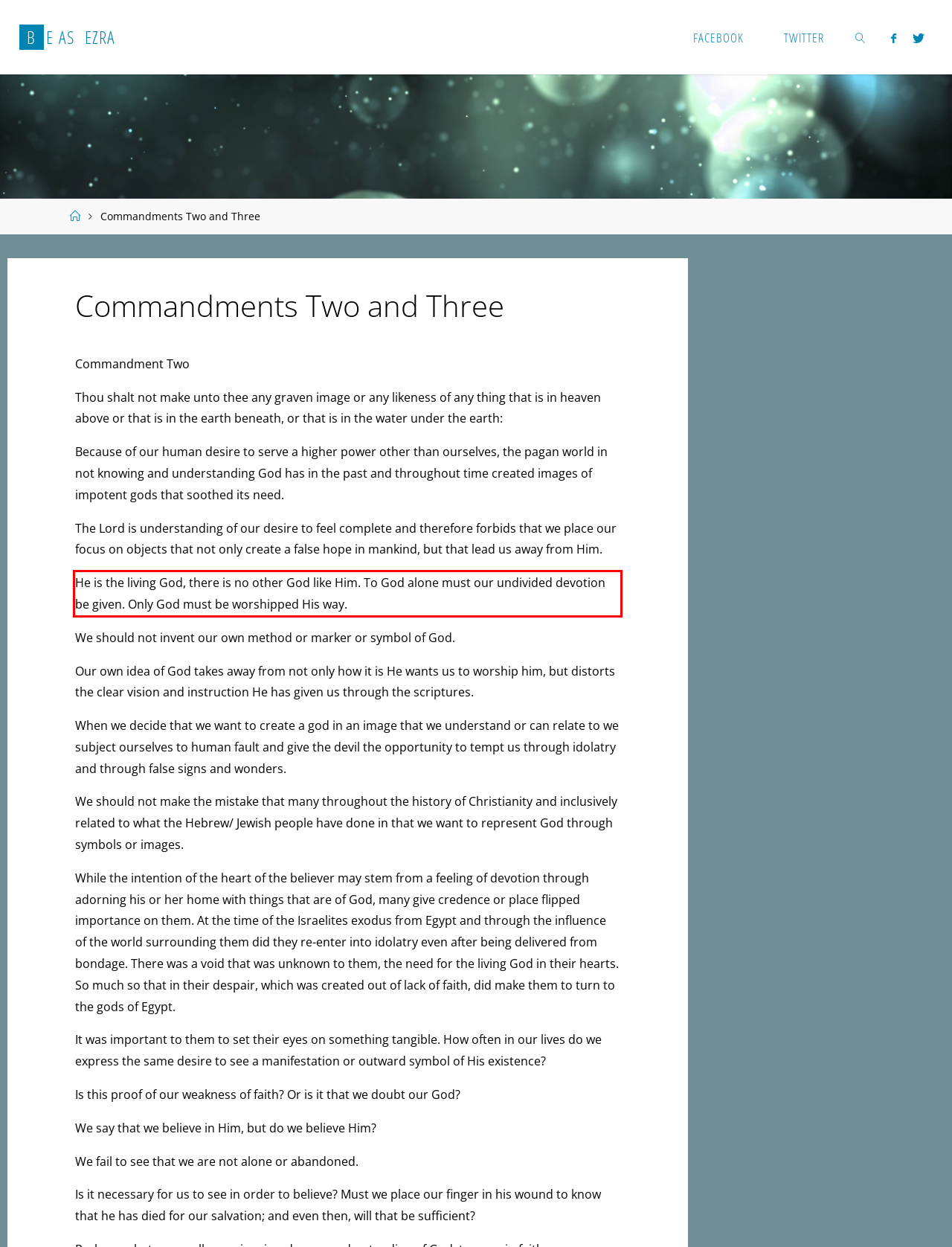Extract and provide the text found inside the red rectangle in the screenshot of the webpage.

He is the living God, there is no other God like Him. To God alone must our undivided devotion be given. Only God must be worshipped His way.